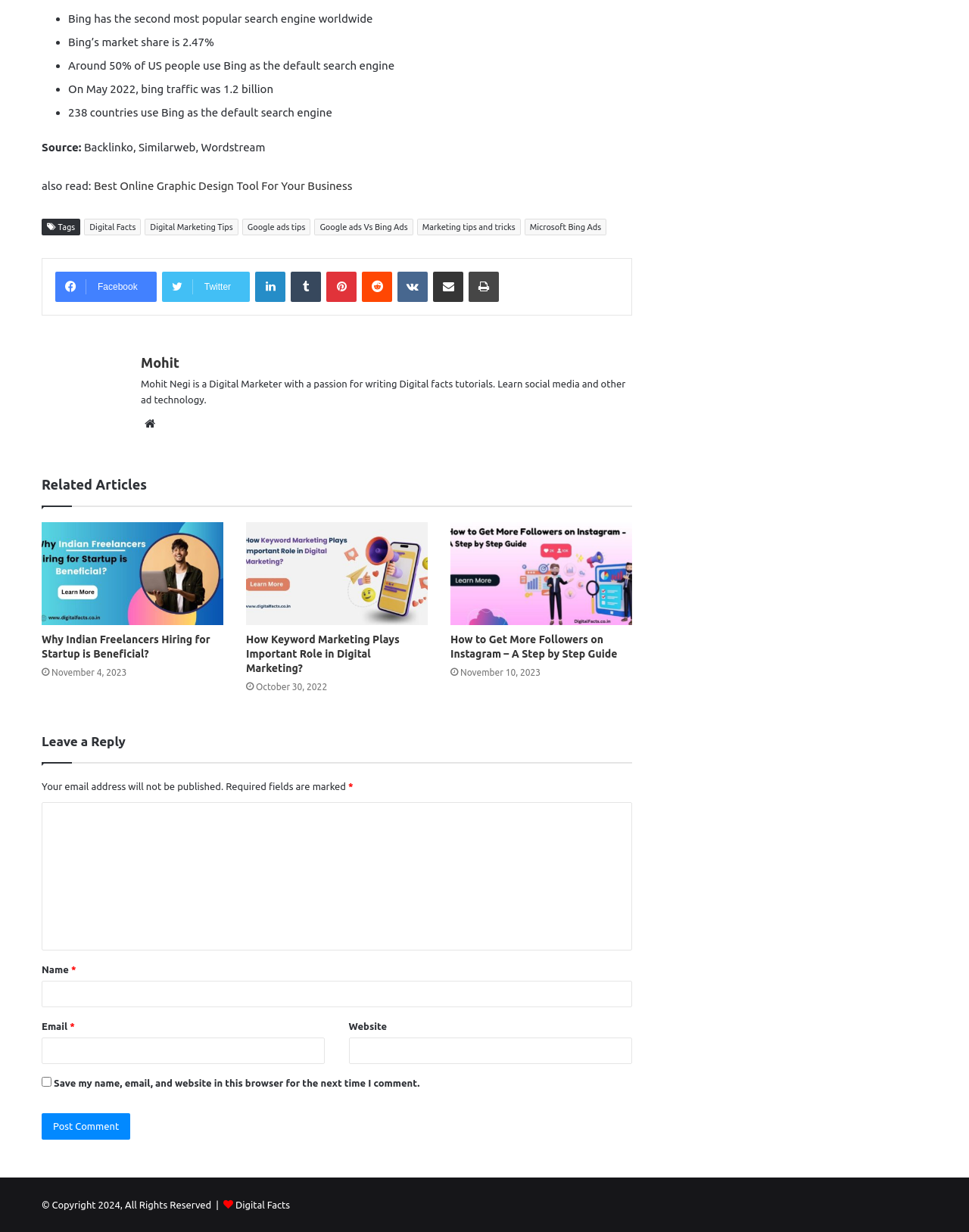Determine the bounding box coordinates for the UI element described. Format the coordinates as (top-left x, top-left y, bottom-right x, bottom-right y) and ensure all values are between 0 and 1. Element description: Digital Facts

[0.087, 0.178, 0.146, 0.191]